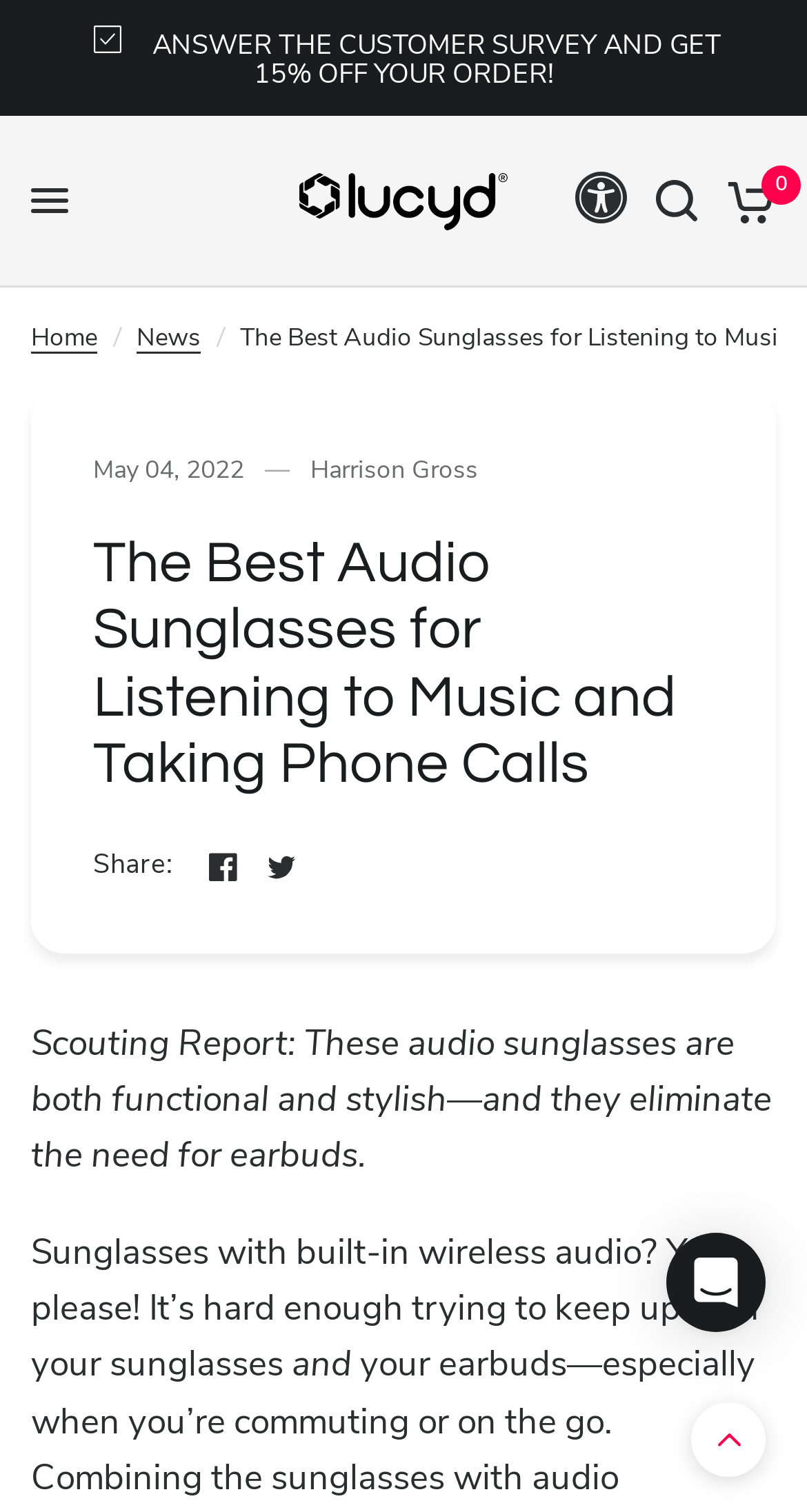Please determine the bounding box coordinates of the element to click on in order to accomplish the following task: "Click the 'Share:' link". Ensure the coordinates are four float numbers ranging from 0 to 1, i.e., [left, top, right, bottom].

[0.115, 0.56, 0.214, 0.584]